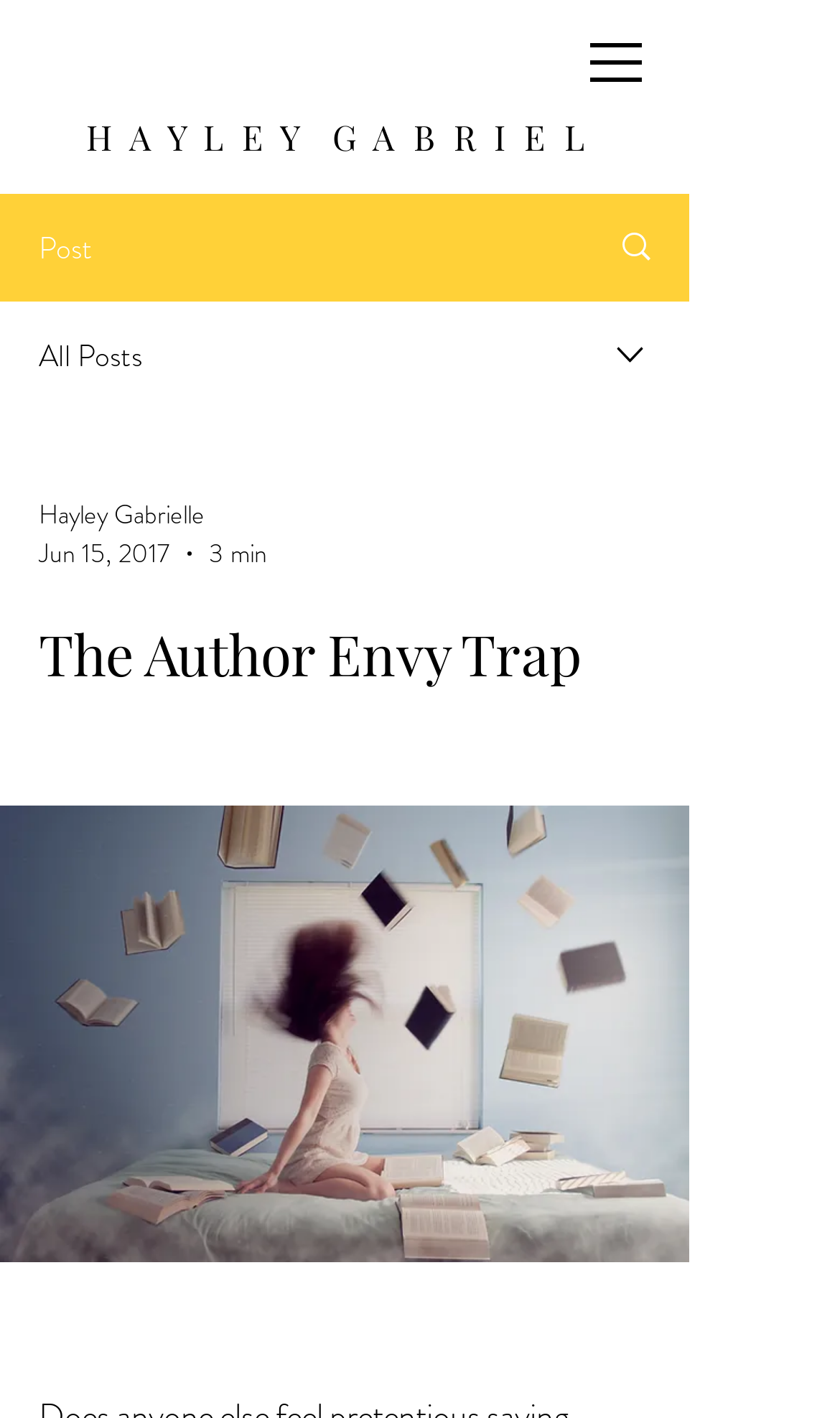Bounding box coordinates should be provided in the format (top-left x, top-left y, bottom-right x, bottom-right y) with all values between 0 and 1. Identify the bounding box for this UI element: Search

[0.695, 0.138, 0.818, 0.211]